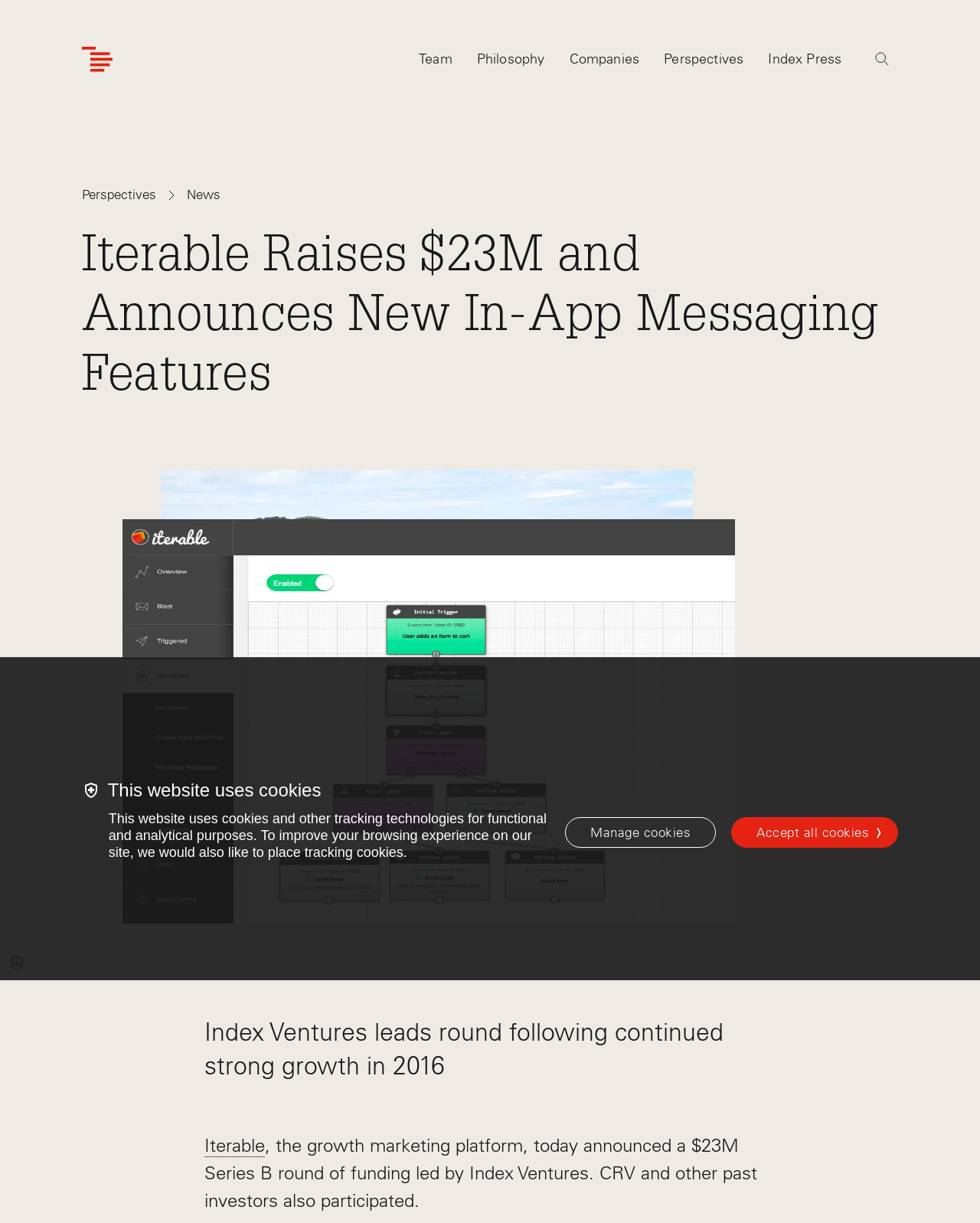Find and specify the bounding box coordinates that correspond to the clickable region for the instruction: "Click the Index Ventures Logo Home Link".

[0.083, 0.038, 0.115, 0.059]